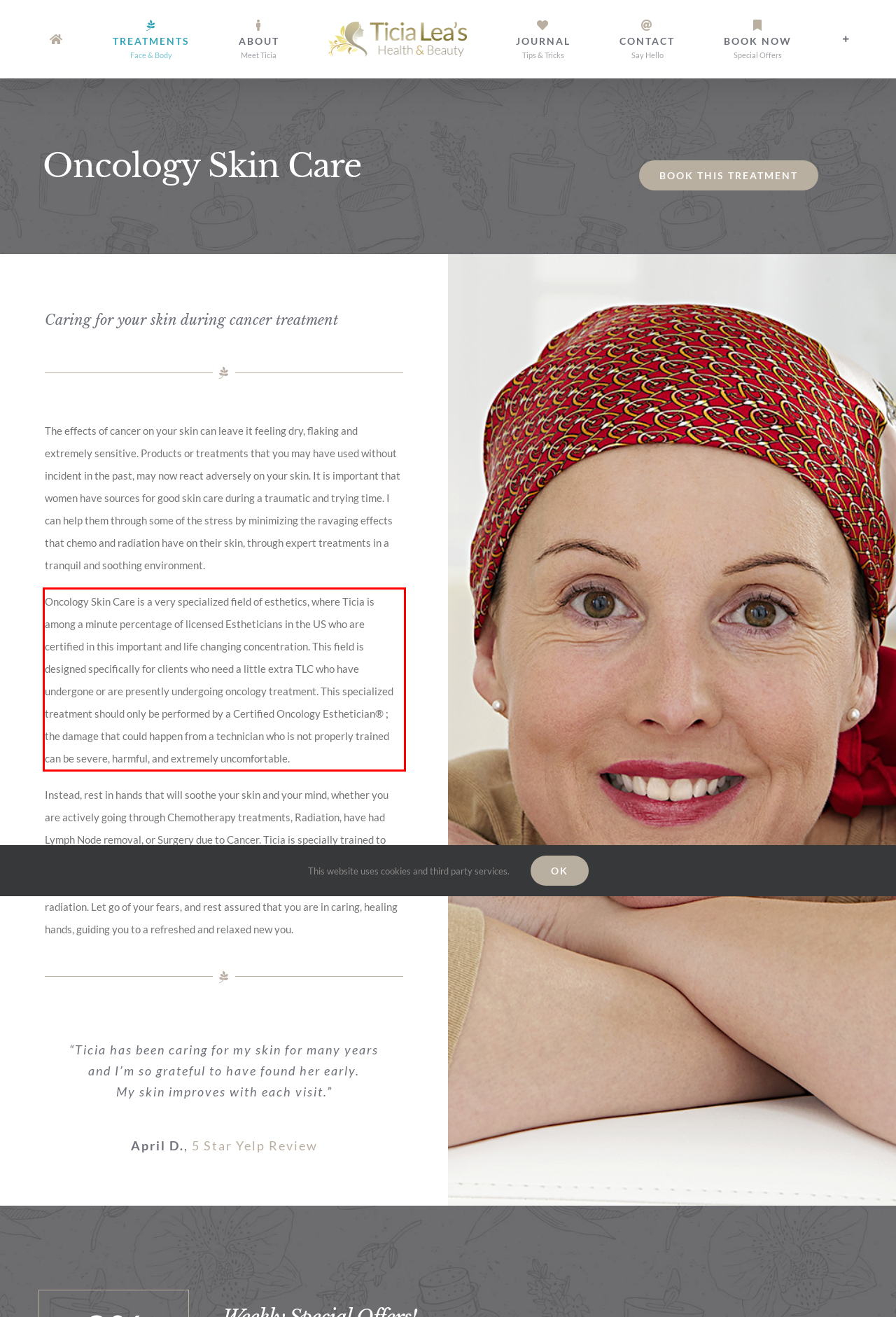Please analyze the screenshot of a webpage and extract the text content within the red bounding box using OCR.

Oncology Skin Care is a very specialized field of esthetics, where Ticia is among a minute percentage of licensed Estheticians in the US who are certified in this important and life changing concentration. This field is designed specifically for clients who need a little extra TLC who have undergone or are presently undergoing oncology treatment. This specialized treatment should only be performed by a Certified Oncology Esthetician® ; the damage that could happen from a technician who is not properly trained can be severe, harmful, and extremely uncomfortable.